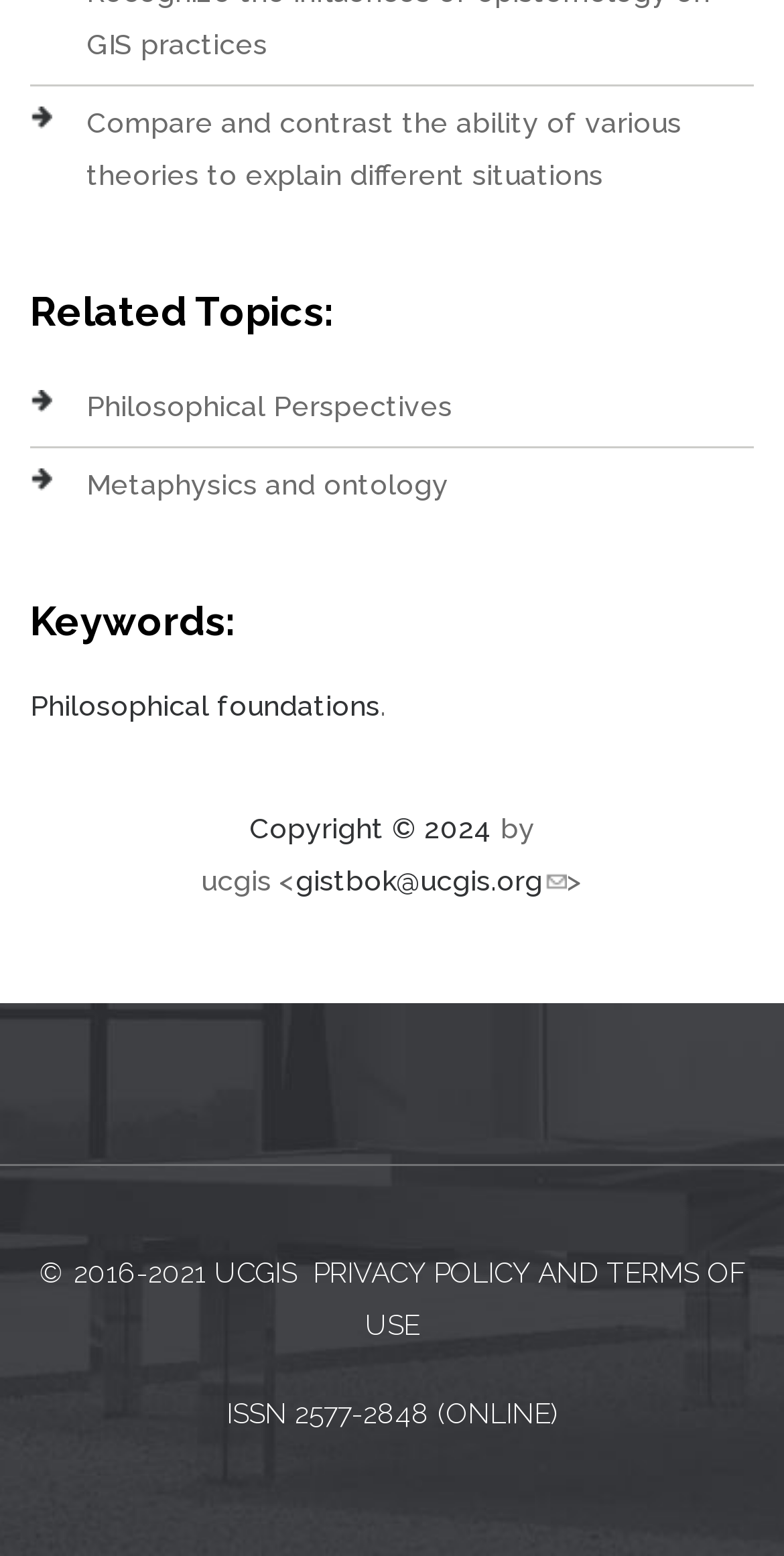Answer the question below using just one word or a short phrase: 
Who owns the copyright?

UCGIS